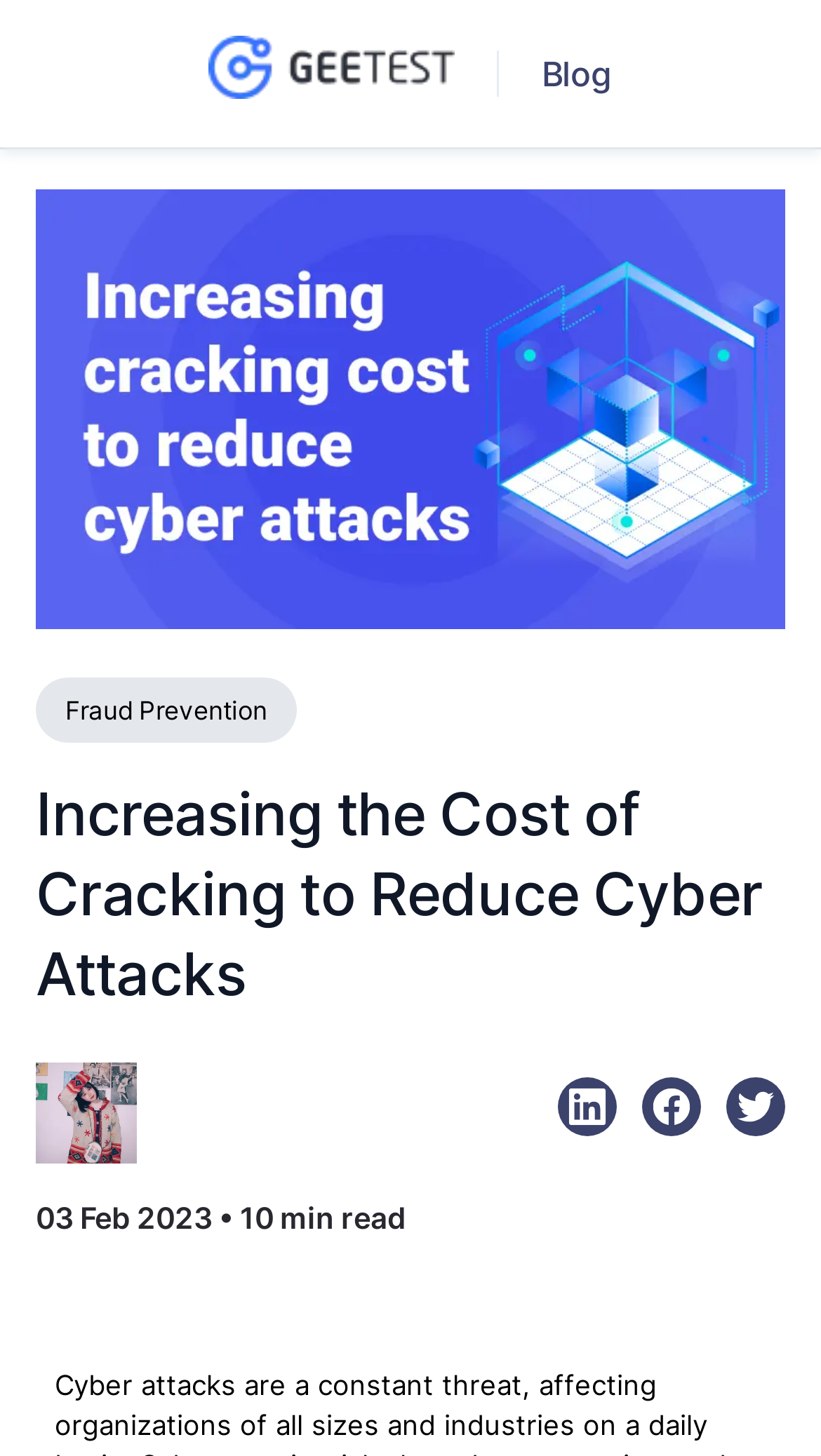Using the provided element description: "parent_node: Blog", determine the bounding box coordinates of the corresponding UI element in the screenshot.

[0.255, 0.025, 0.555, 0.077]